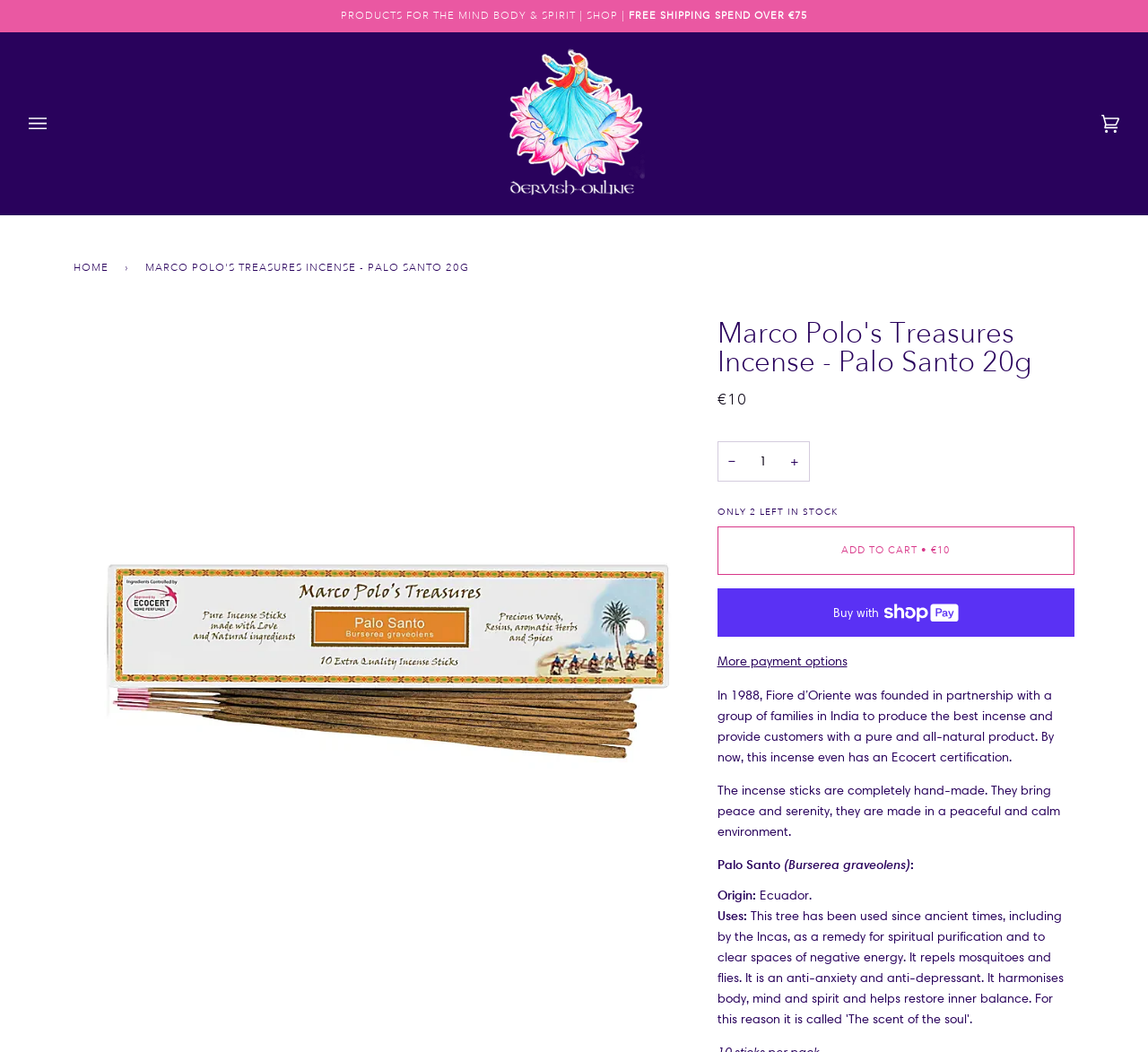What is the name of the online shop?
Respond to the question with a single word or phrase according to the image.

Dervish Online Shop